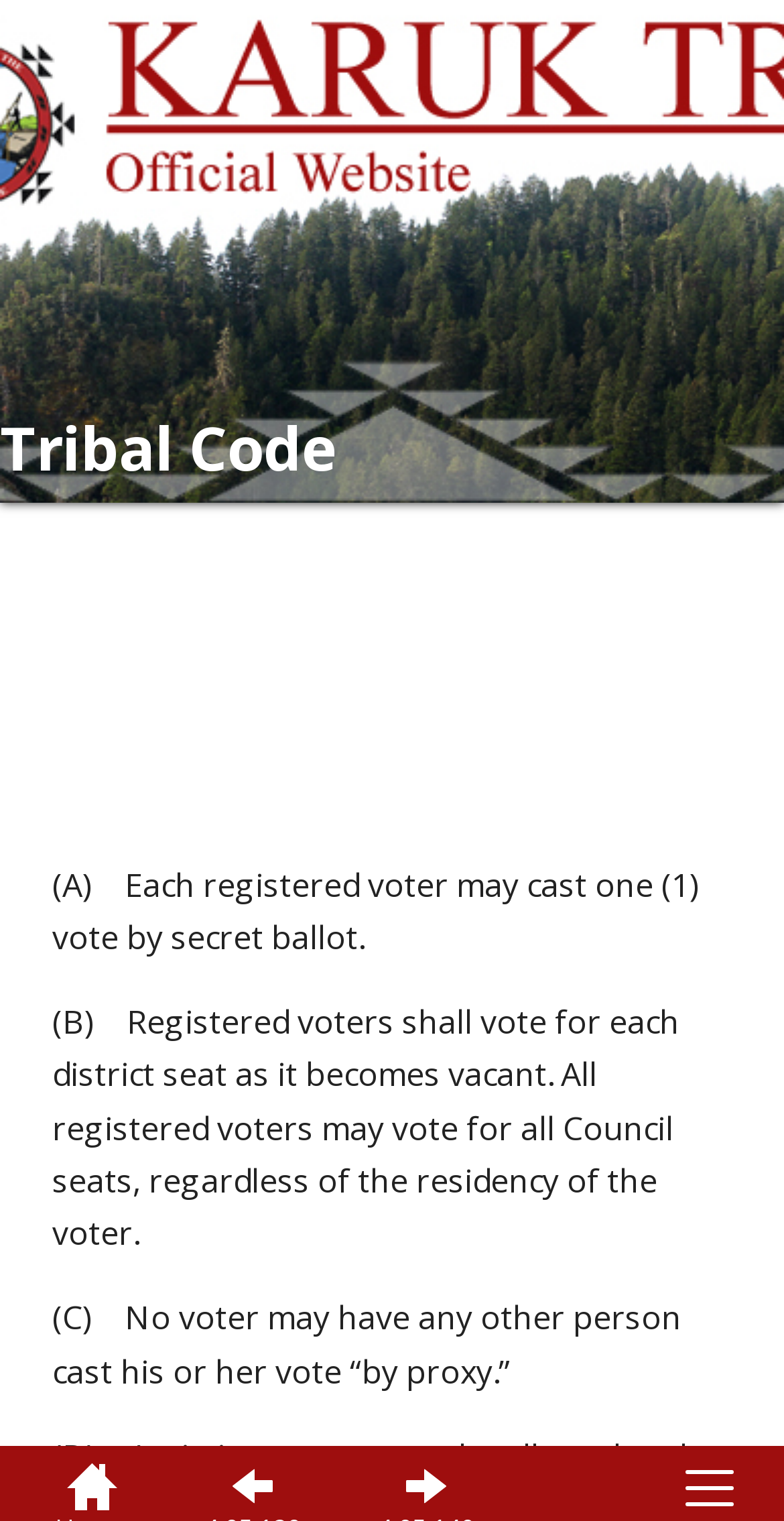What is the relationship between the Karuk Tribal Code and the Office of the Tribal Attorney?
Relying on the image, give a concise answer in one word or a brief phrase.

Office has official version